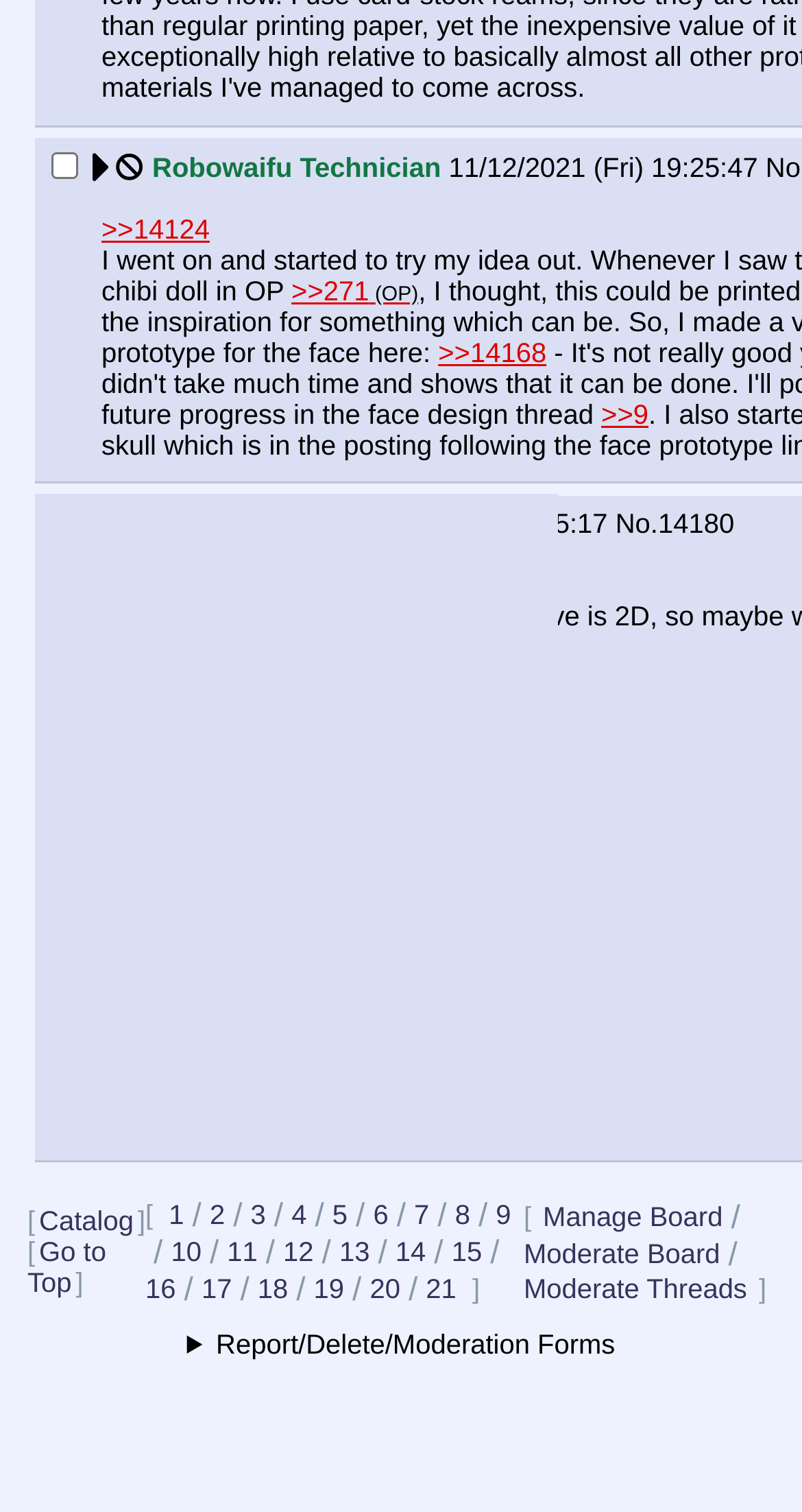Answer with a single word or phrase: 
What is the date of the first post?

11/12/2021 (Fri) 19:25:47